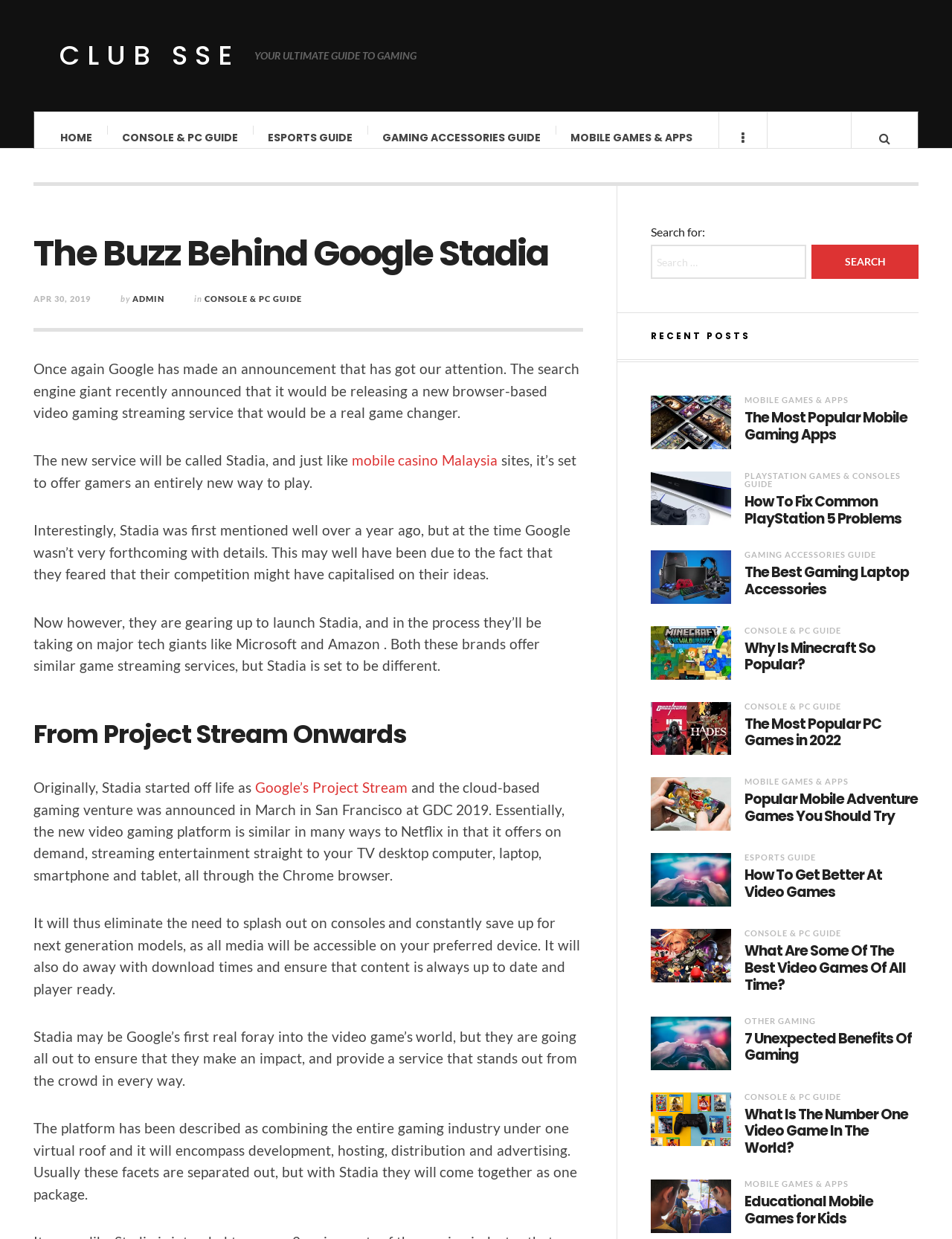Bounding box coordinates are to be given in the format (top-left x, top-left y, bottom-right x, bottom-right y). All values must be floating point numbers between 0 and 1. Provide the bounding box coordinate for the UI element described as: eSports Guide

[0.782, 0.7, 0.857, 0.708]